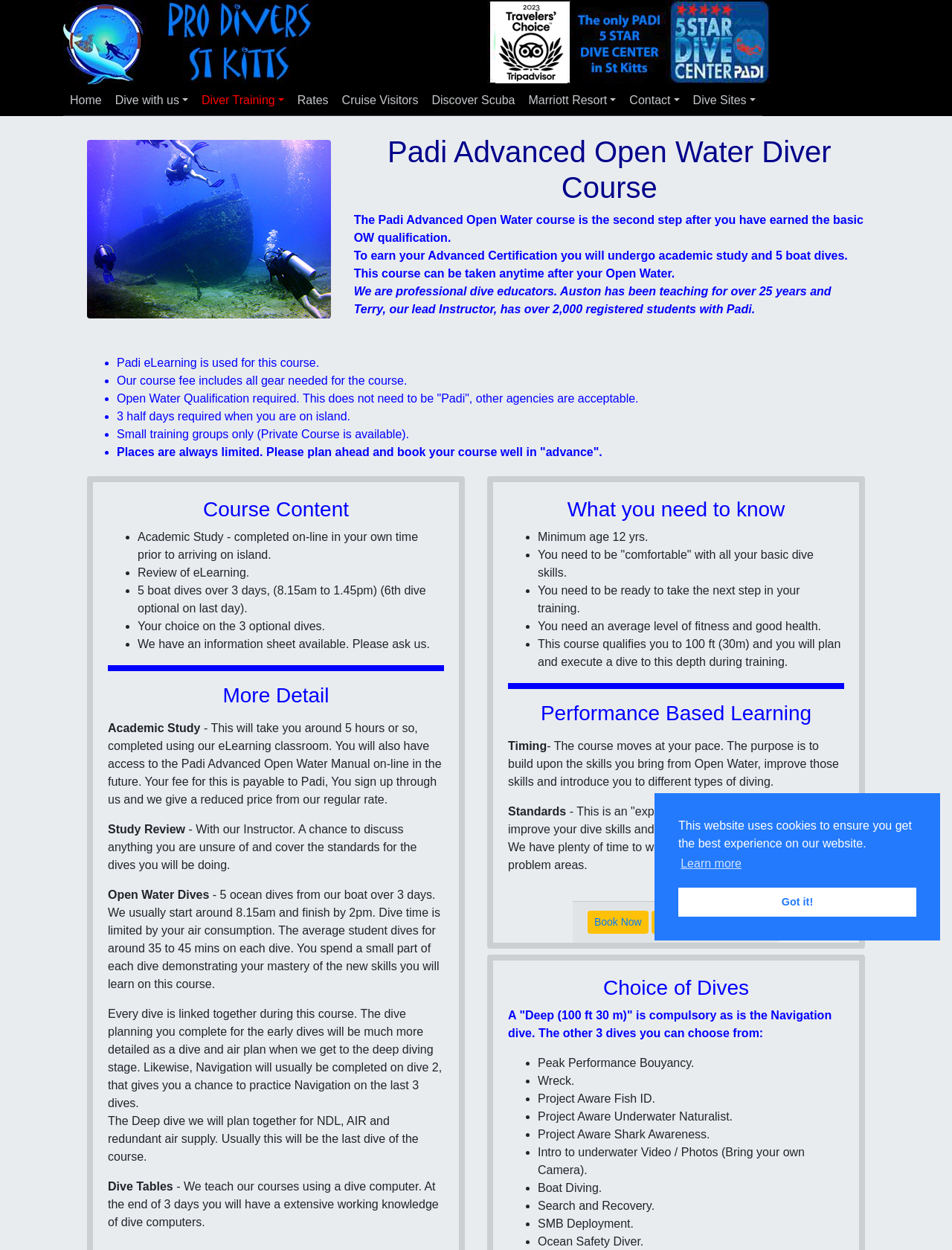Please determine the bounding box coordinates for the UI element described as: "Book Now".

[0.624, 0.733, 0.674, 0.742]